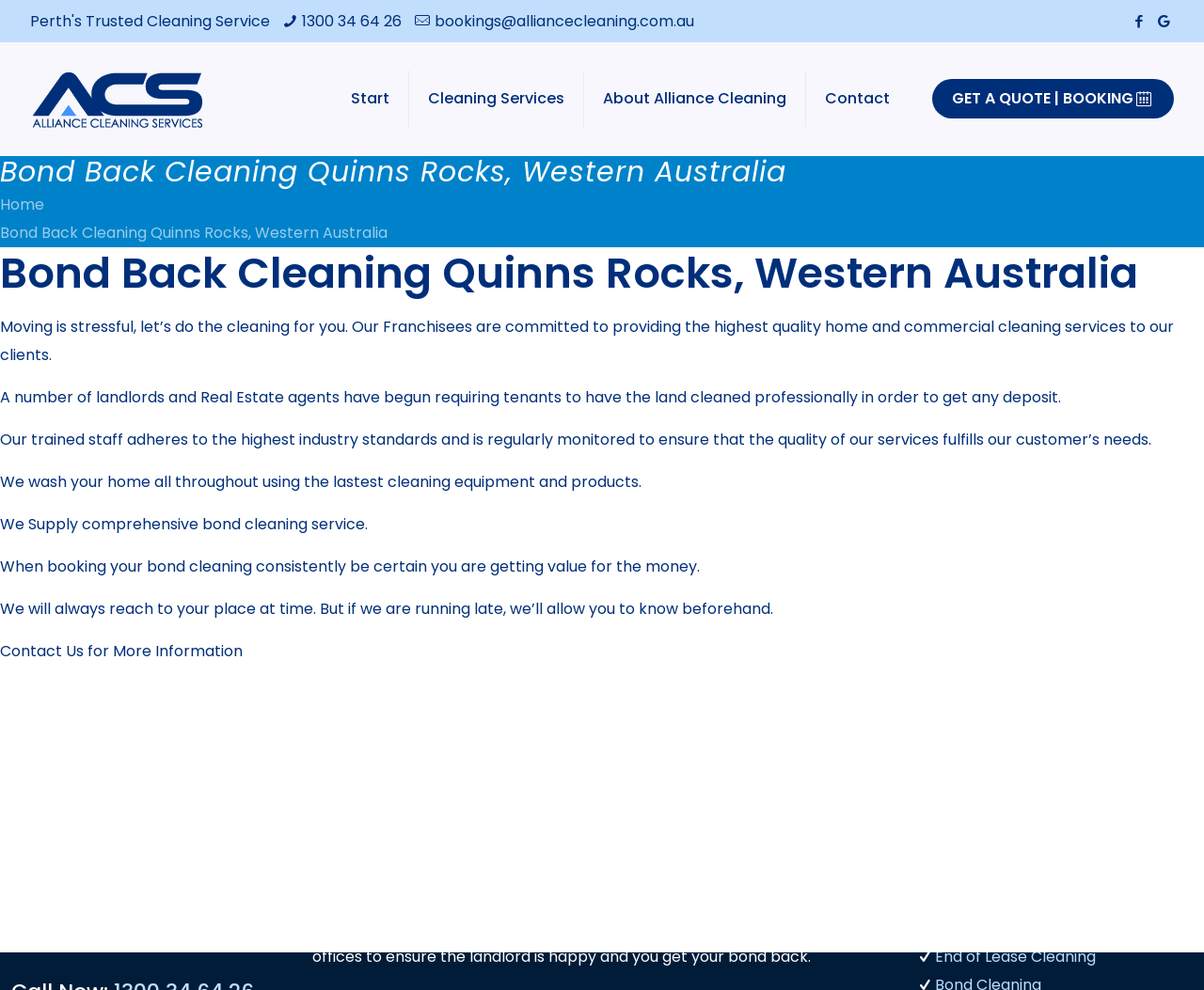Locate the bounding box coordinates for the element described below: "1300 34 64 26". The coordinates must be four float values between 0 and 1, formatted as [left, top, right, bottom].

[0.251, 0.01, 0.334, 0.032]